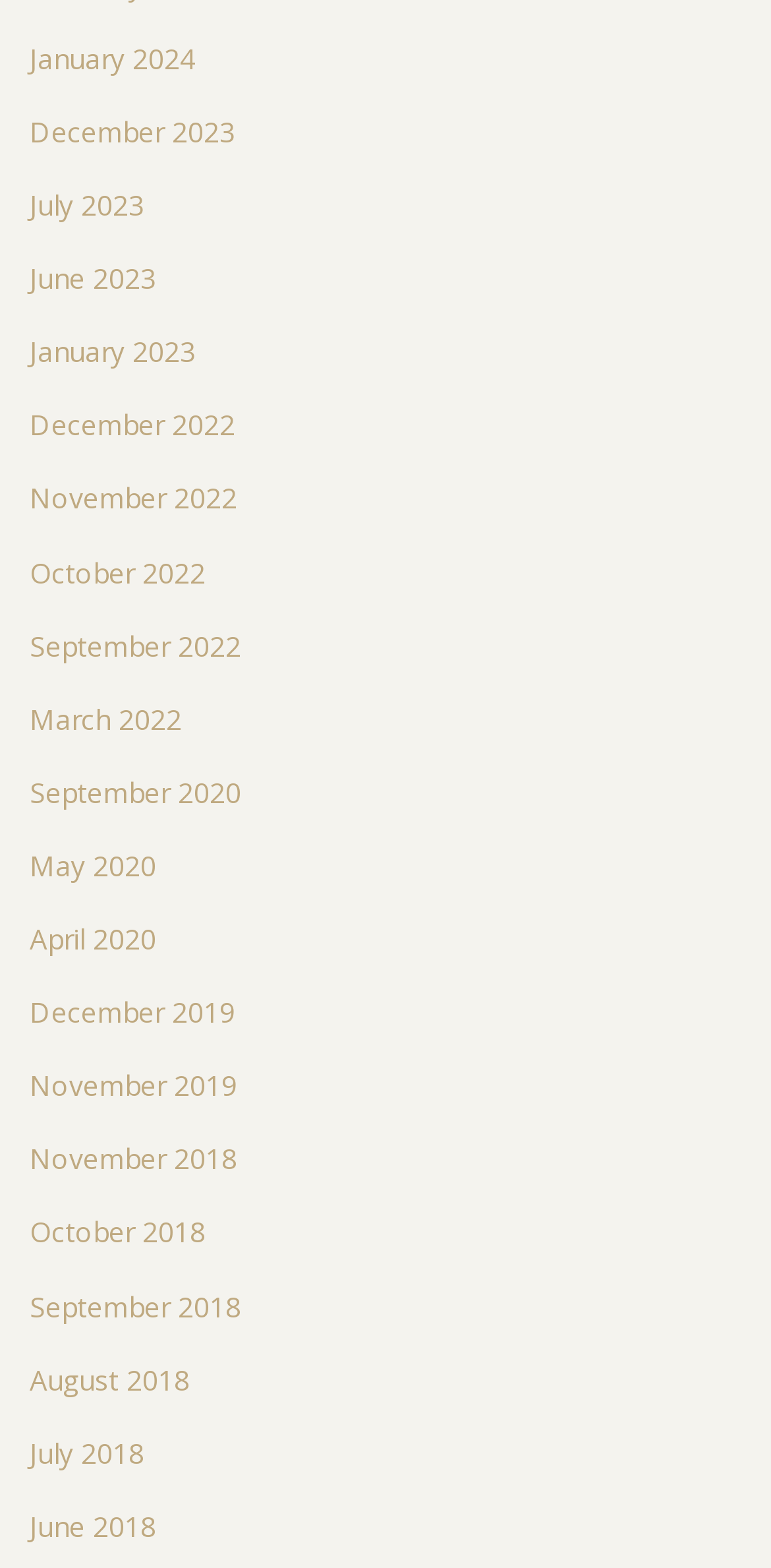Based on the image, please elaborate on the answer to the following question:
What is the most recent month listed?

I determined the most recent month listed by examining the links on the webpage, which appear to be a list of months in chronological order. The topmost link is 'January 2024', which suggests it is the most recent month listed.